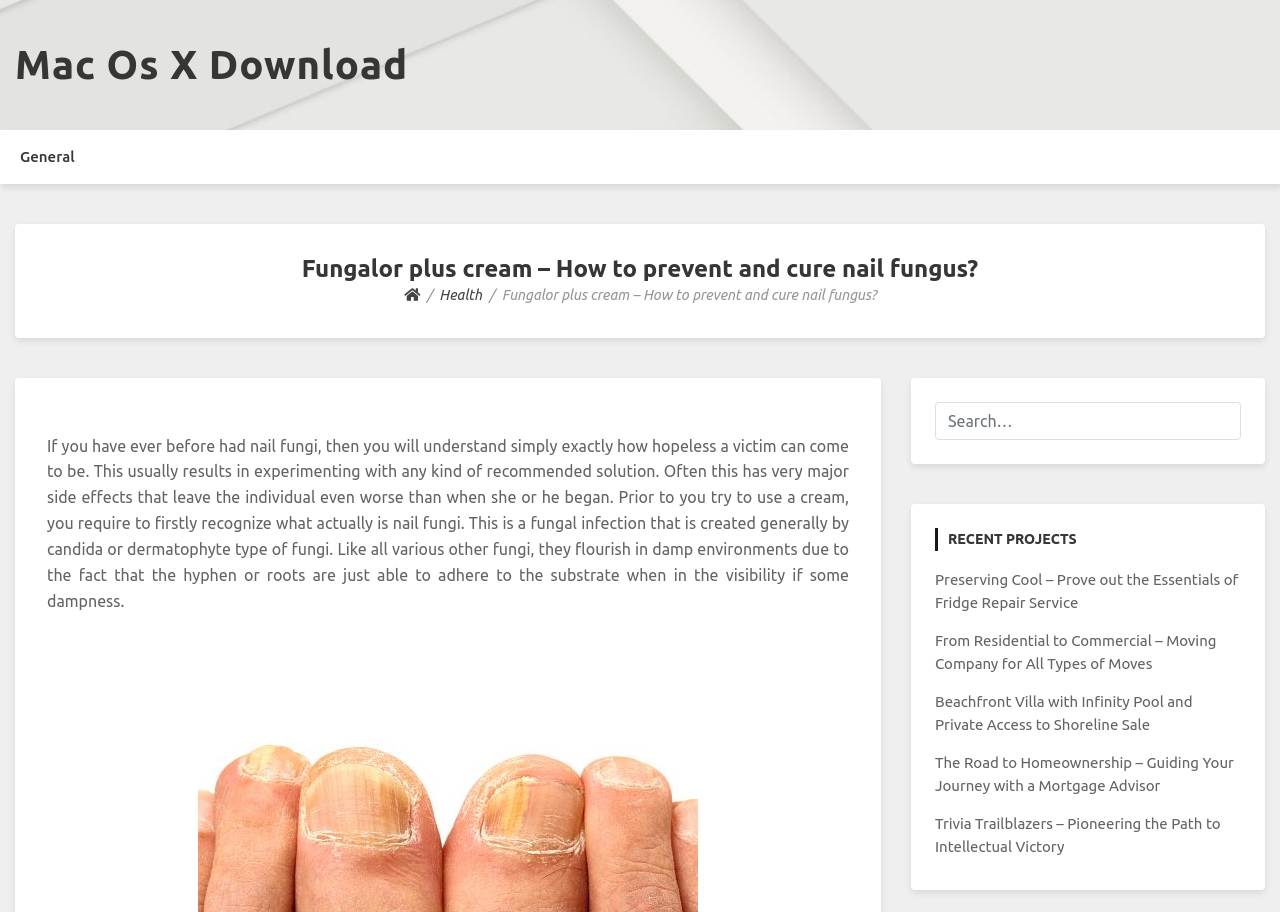Please specify the bounding box coordinates in the format (top-left x, top-left y, bottom-right x, bottom-right y), with all values as floating point numbers between 0 and 1. Identify the bounding box of the UI element described by: Health

[0.343, 0.315, 0.376, 0.333]